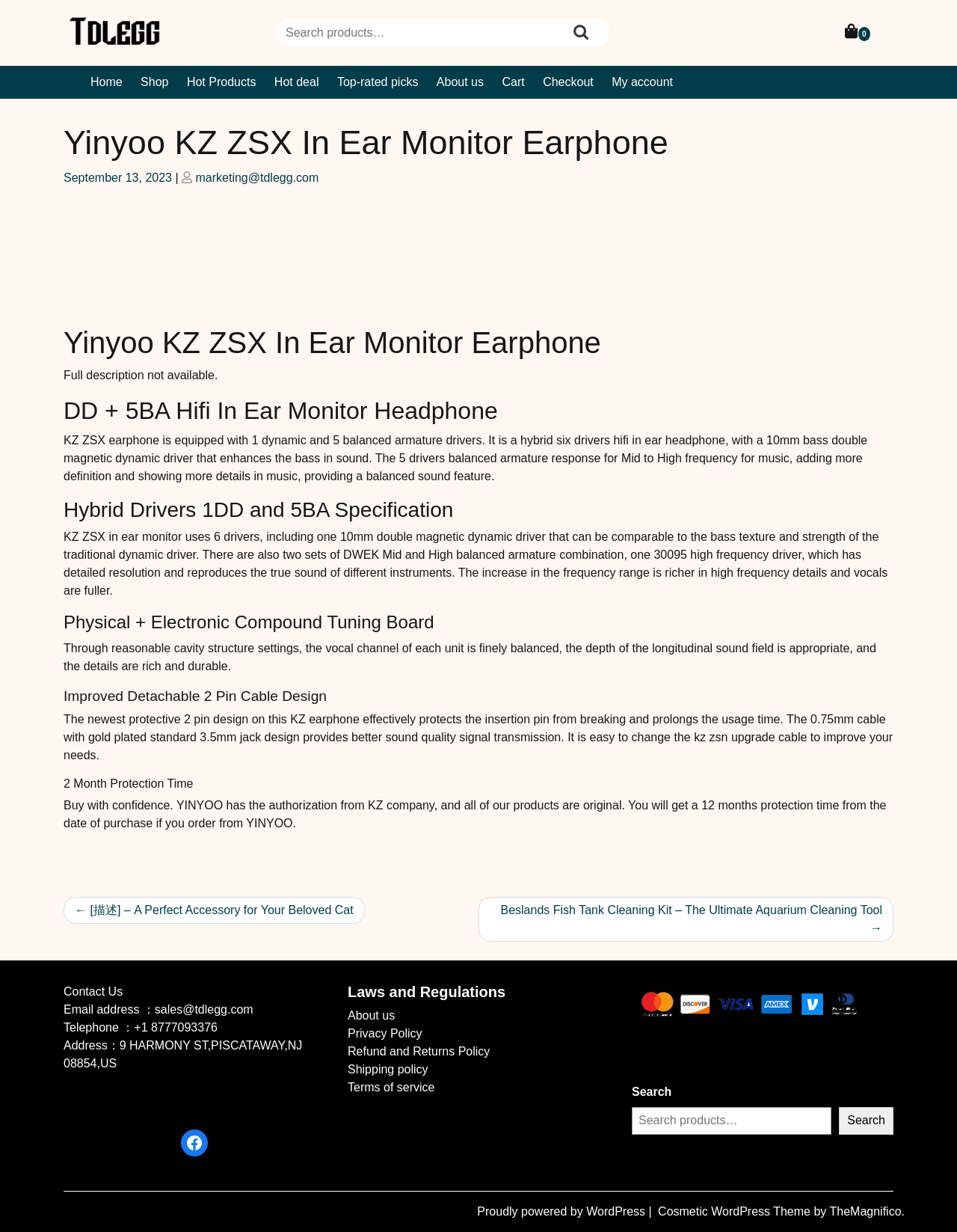How long is the protection time for the product?
Using the visual information, reply with a single word or short phrase.

2 months